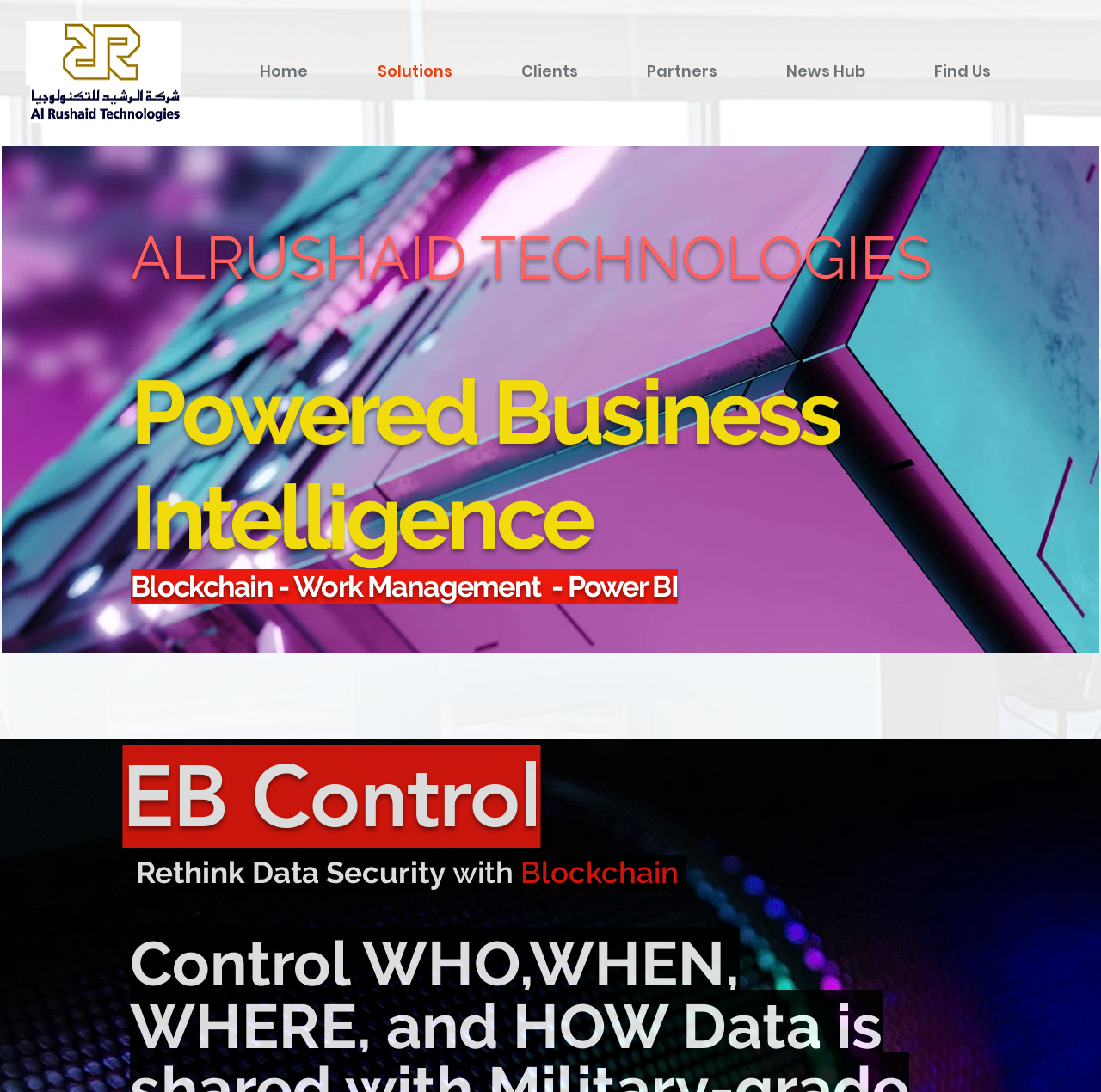Give a detailed overview of the webpage's appearance and contents.

The webpage is about Al-Rushaid Technologies, a company that provides Microsoft SharePoint solutions. At the top left corner, there is a logo image of the company. Below the logo, there is a navigation menu with six links: Home, Solutions, Clients, Partners, News Hub, and Find Us. 

The main content of the webpage is divided into several sections. The first section has a heading that reads "ALRUSHAID TECHNOLOGIES" followed by a subtitle "Powered Business Intelligence". Below this section, there is another section with a heading that reads "Blockchain - Work Management - Power BI". This section contains a static text "EB Control". 

Further down, there is a prominent heading that reads "Rethink Data Security with Blockchain". The overall layout of the webpage is organized, with clear headings and concise text, making it easy to navigate and understand the company's services and focus areas.